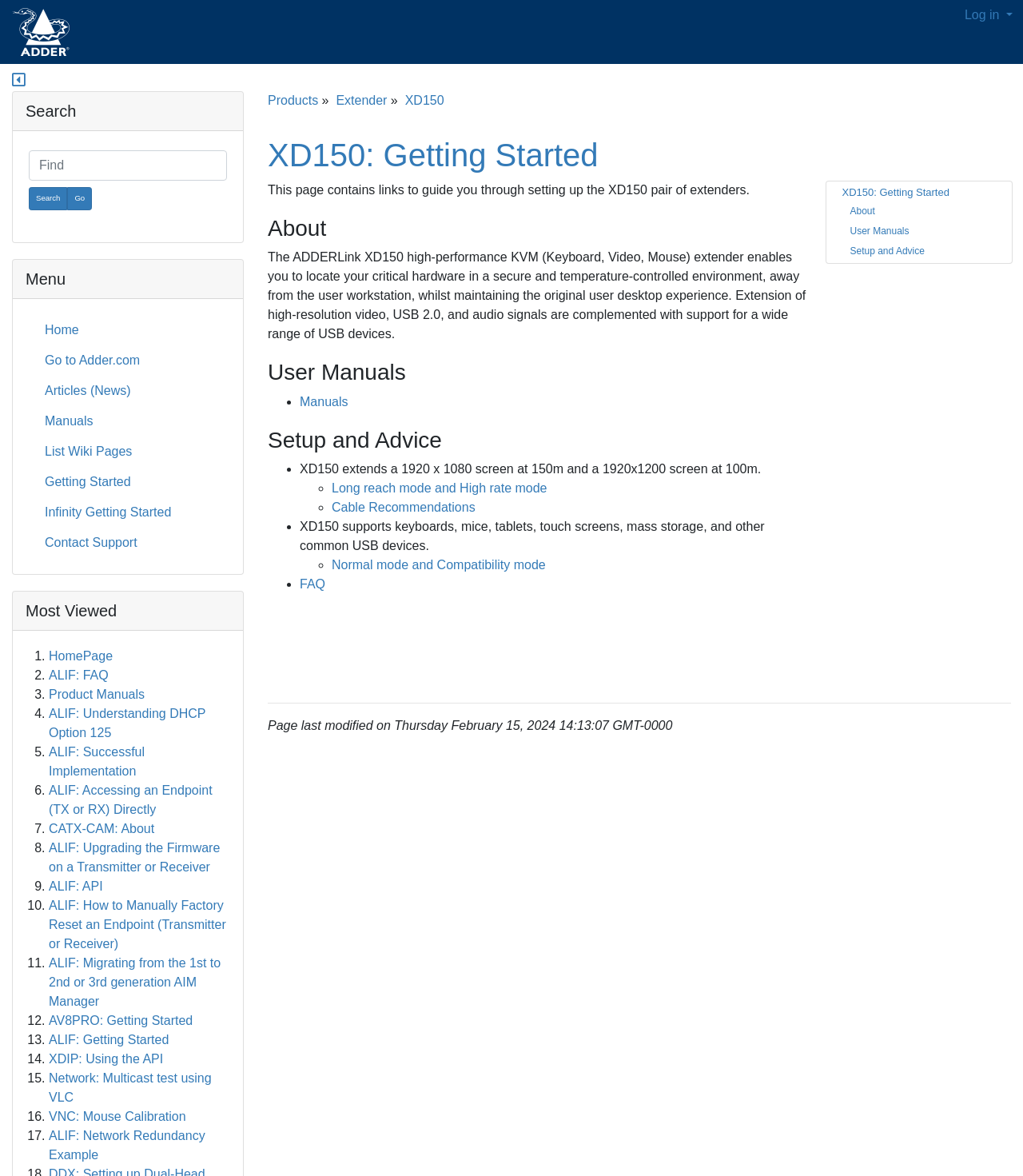Could you provide the bounding box coordinates for the portion of the screen to click to complete this instruction: "View the User Manuals"?

[0.293, 0.336, 0.34, 0.347]